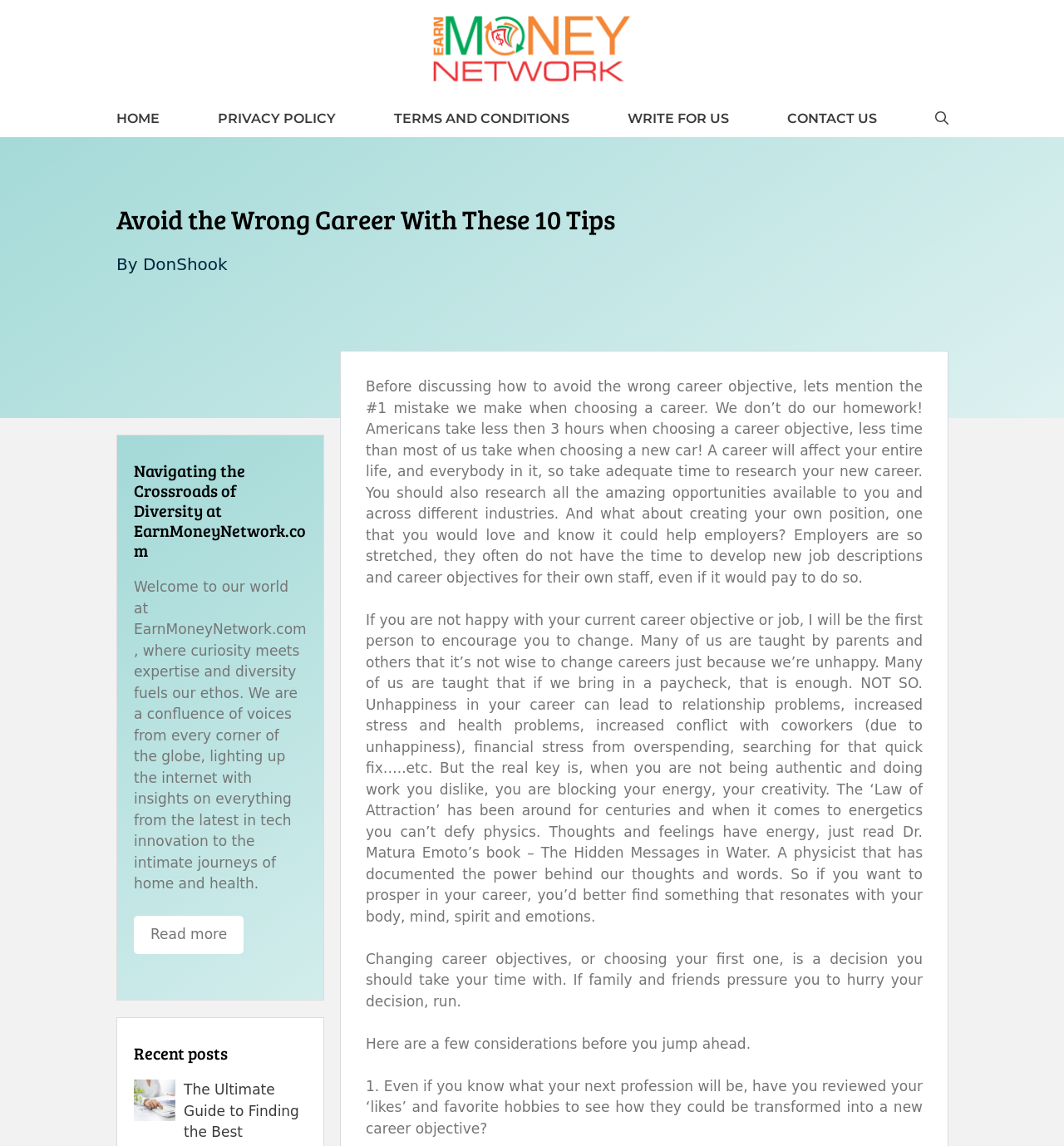Carefully examine the image and provide an in-depth answer to the question: How many paragraphs are in the main article?

The main article contains four paragraphs of text, each discussing a different aspect of career objectives and providing advice and considerations for choosing a career.